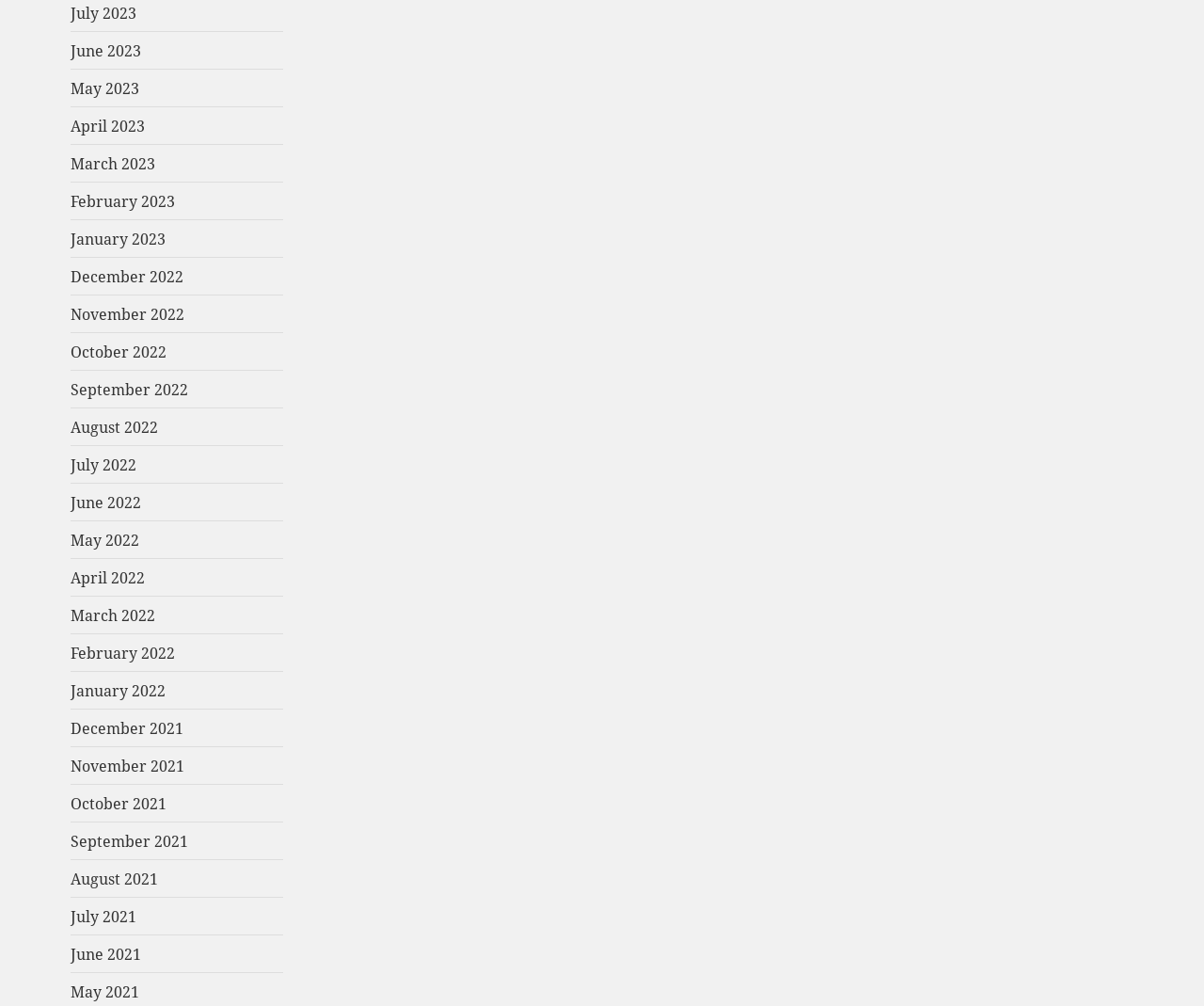Determine the bounding box coordinates of the clickable area required to perform the following instruction: "check February 2022". The coordinates should be represented as four float numbers between 0 and 1: [left, top, right, bottom].

[0.059, 0.639, 0.146, 0.659]